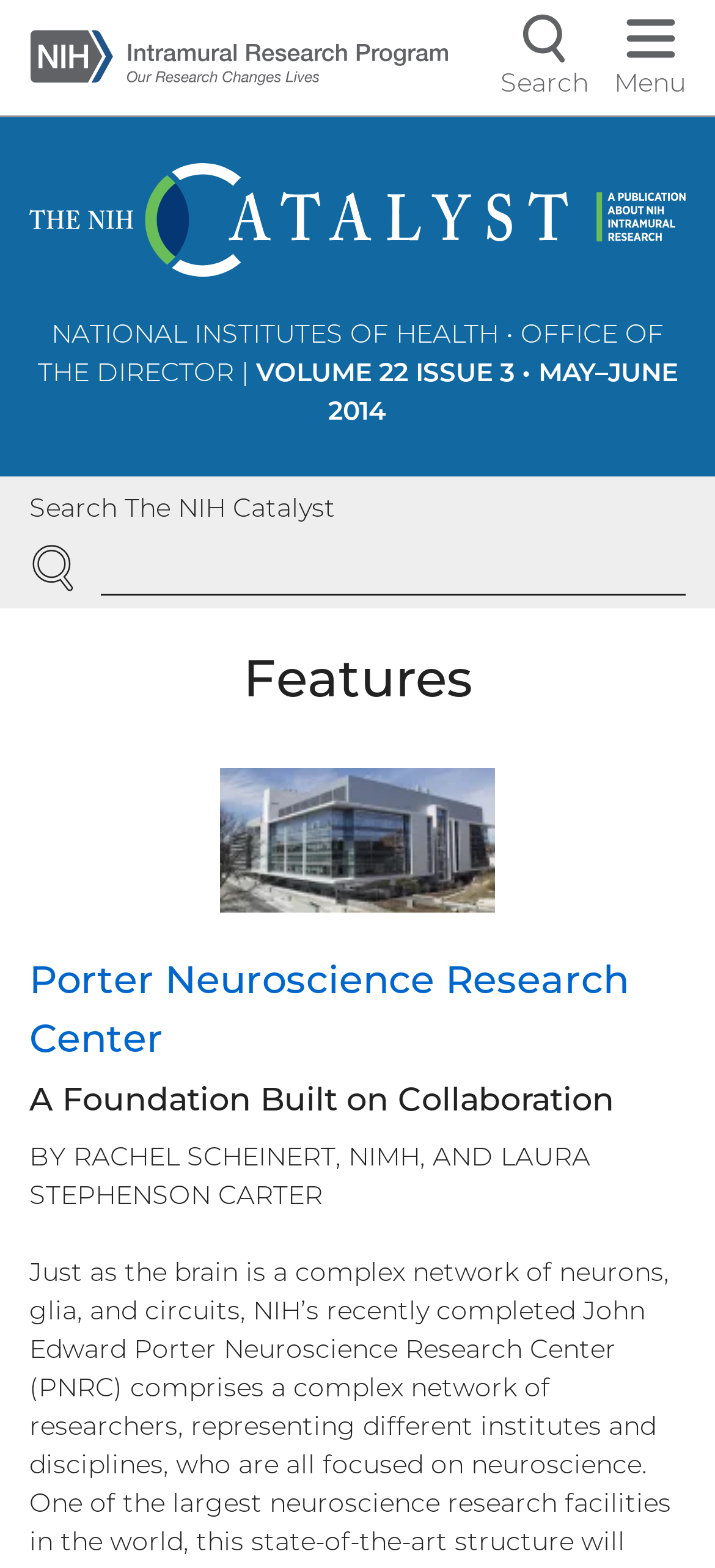Look at the image and give a detailed response to the following question: What is the name of the publication?

I found the answer by looking at the link with the text 'The NIH Catalyst: A Publication About NIH Intramural Research' which is located at the top of the webpage, below the navigation controls.